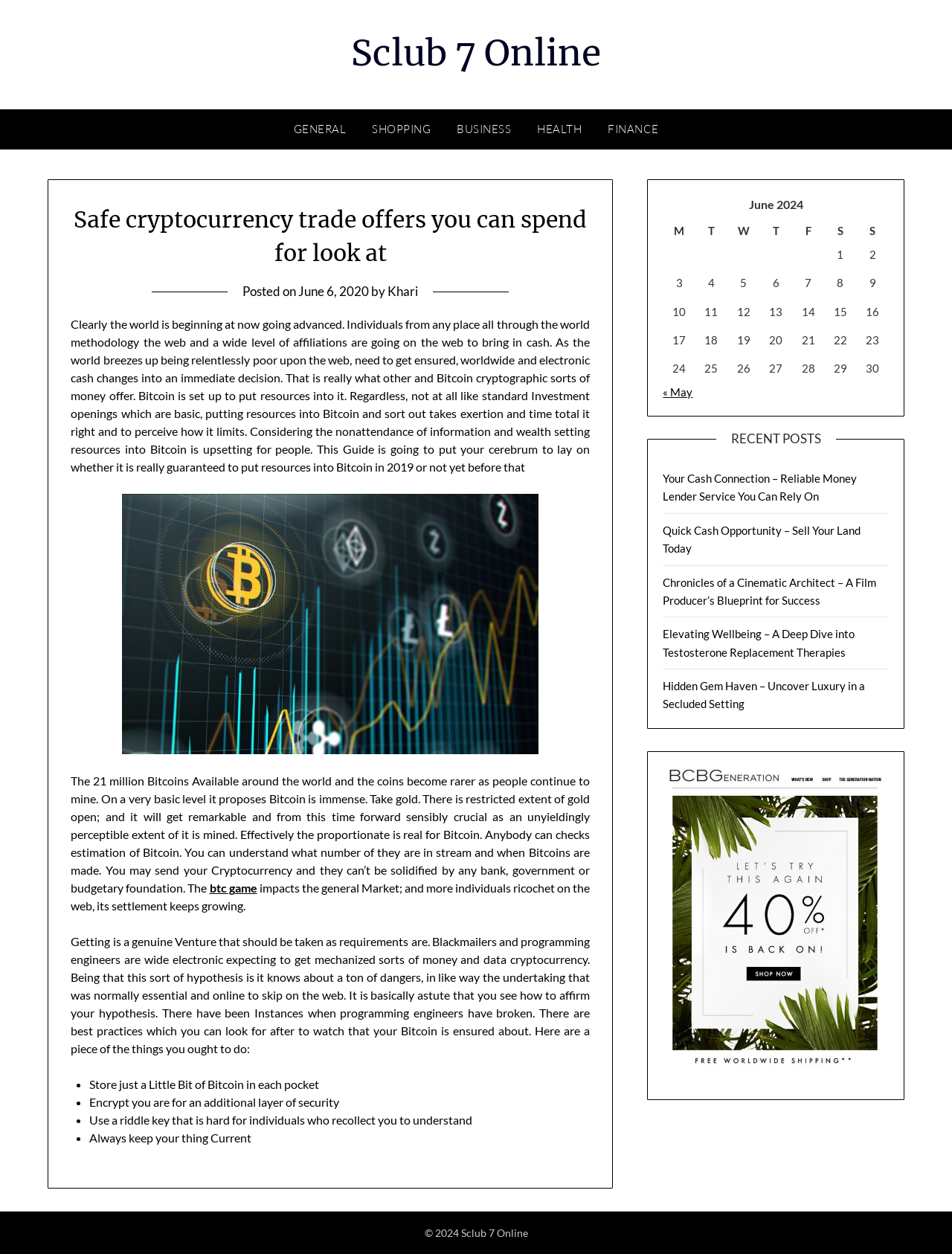Provide a thorough description of this webpage.

This webpage is about safe cryptocurrency trade offers and provides information on investing in Bitcoin. At the top, there are five links to different categories: GENERAL, SHOPPING, BUSINESS, HEALTH, and FINANCE. Below these links, there is a main section that contains an article with a heading "Safe cryptocurrency trade offers you can spend for look at" and a posted date "June 6, 2020" by "Khari".

The article discusses the benefits of investing in Bitcoin, such as its limited supply and security features. It also warns about the risks of investing in cryptocurrency and provides tips on how to secure one's investment, including storing only a little bit of Bitcoin in each pocket, encrypting for an additional layer of security, using a hard-to-remember password, and keeping software up to date.

On the right side of the page, there is a complementary section that contains a table with a calendar for June 2024. The table has seven columns for each day of the week and rows for each date of the month. There are also links to navigate to previous and next months.

There is an image related to cryptocurrency trade in the middle of the article, and a link to "btc game" at the bottom. Overall, the webpage provides information and guidance on investing in Bitcoin and cryptocurrency trade.